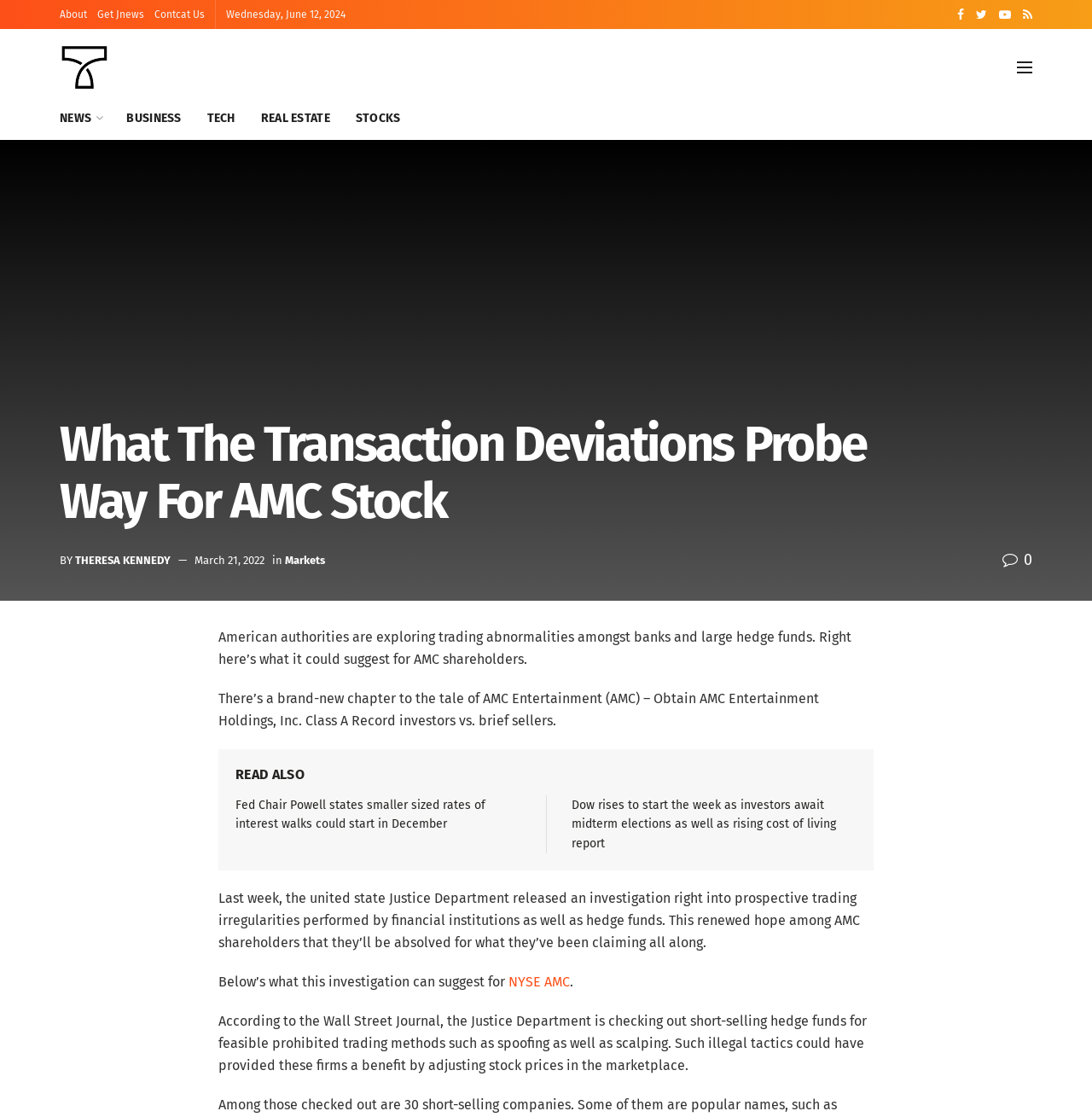Answer the question using only a single word or phrase: 
What is the Justice Department checking?

short-selling hedge funds